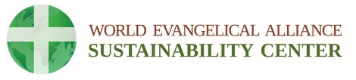Describe all the important aspects and features visible in the image.

The image features the logo of the World Evangelical Alliance Sustainability Center, prominently displaying a circular globe design intertwined with a green cross. The text reads "WORLD EVANGELICAL ALLIANCE" above the globe in a bold red font, while "SUSTAINABILITY CENTER" is placed below in a striking green font. This logo symbolizes the organization's commitment to promoting sustainability and environmental stewardship within a faith-based context, reflecting a mission to advocate for responsible management of ecological resources aligned with their values. The design conveys a harmonious blend of spirituality and ecological responsibility, reinforcing the center's role in global sustainability efforts.